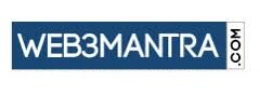Generate a descriptive account of all visible items and actions in the image.

The image features the logo of web3mantra.com, prominently displayed with a simple yet effective design. The logo incorporates a bold blue background, underscoring the domain name "WEB3MANTRA" prominently in white lettering, complemented by a smaller ".com" positioned to the right. This visual emphasizes the platform's focus on web innovations, particularly in the realm of blockchain and decentralized technologies. The clean and modern aesthetic of the logo reflects the site's mission to provide valuable resources and insights related to web3 developments.